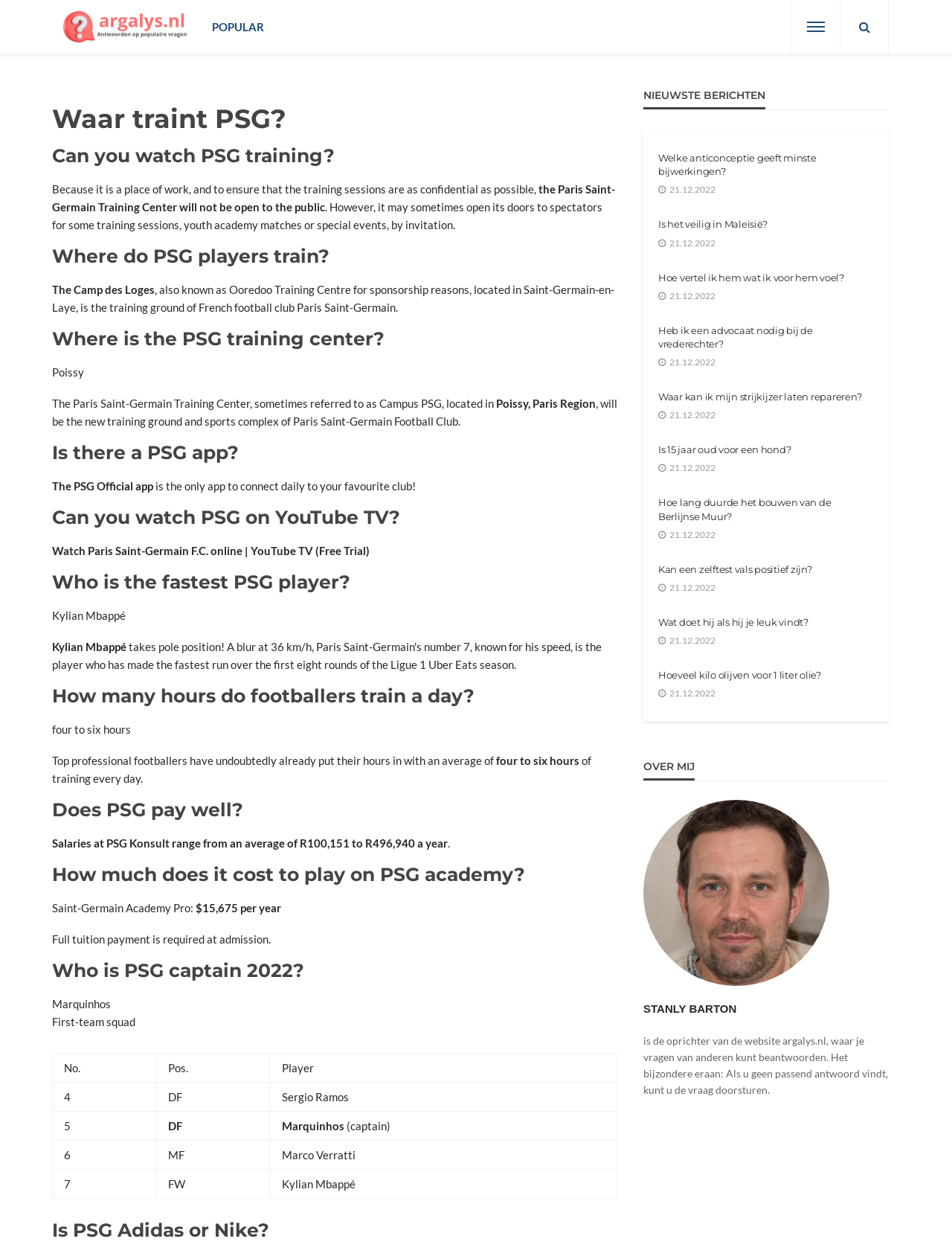Answer the following in one word or a short phrase: 
How many hours do PSG players train a day?

four to six hours